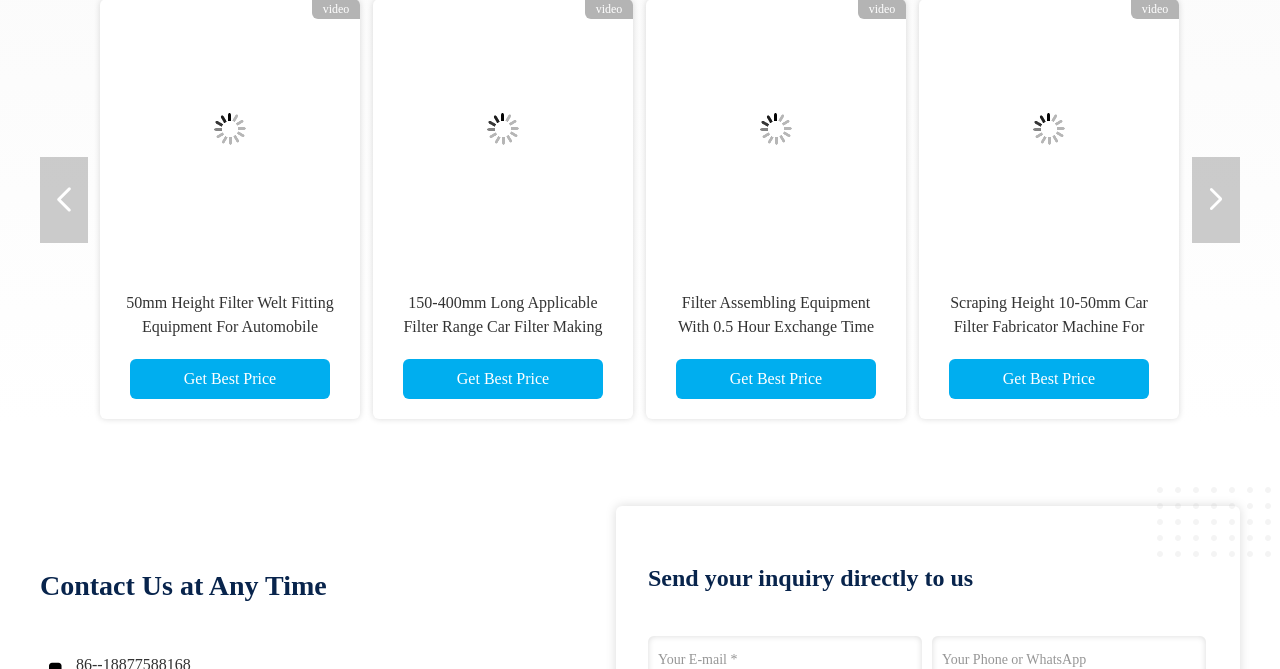Pinpoint the bounding box coordinates of the clickable element to carry out the following instruction: "Click the 'Get Best Price' button for 'Automatic Car Filter Fabricator Machine With 10-50mm Scraping Height For Production'."

[0.741, 0.537, 0.898, 0.597]